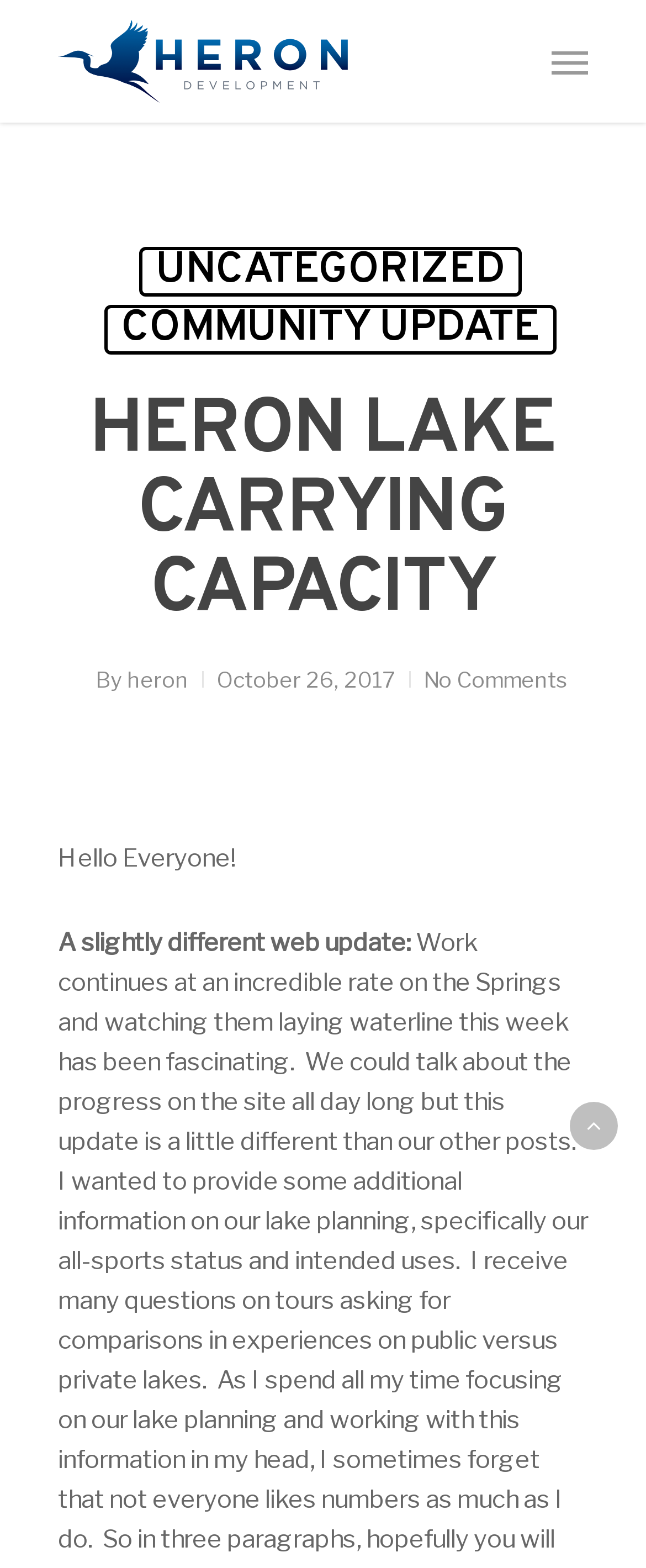Describe all visible elements and their arrangement on the webpage.

The webpage appears to be a blog post or community update page. At the top left, there is a logo or image of "Heron Lake" with a corresponding link. Below the logo, there is a heading "HERON LAKE CARRYING CAPACITY" in a prominent font size. 

To the right of the logo, there is a navigation menu that is not expanded by default. Below the navigation menu, there are three links: "UNCATEGORIZED", "COMMUNITY UPDATE", and "Heron Lake". 

The main content of the page starts with a byline "By heron" and a date "October 26, 2017". Below the byline, there is a paragraph of text that begins with "Hello Everyone! A slightly different web update:". The text is followed by a link "No Comments" at the bottom right.